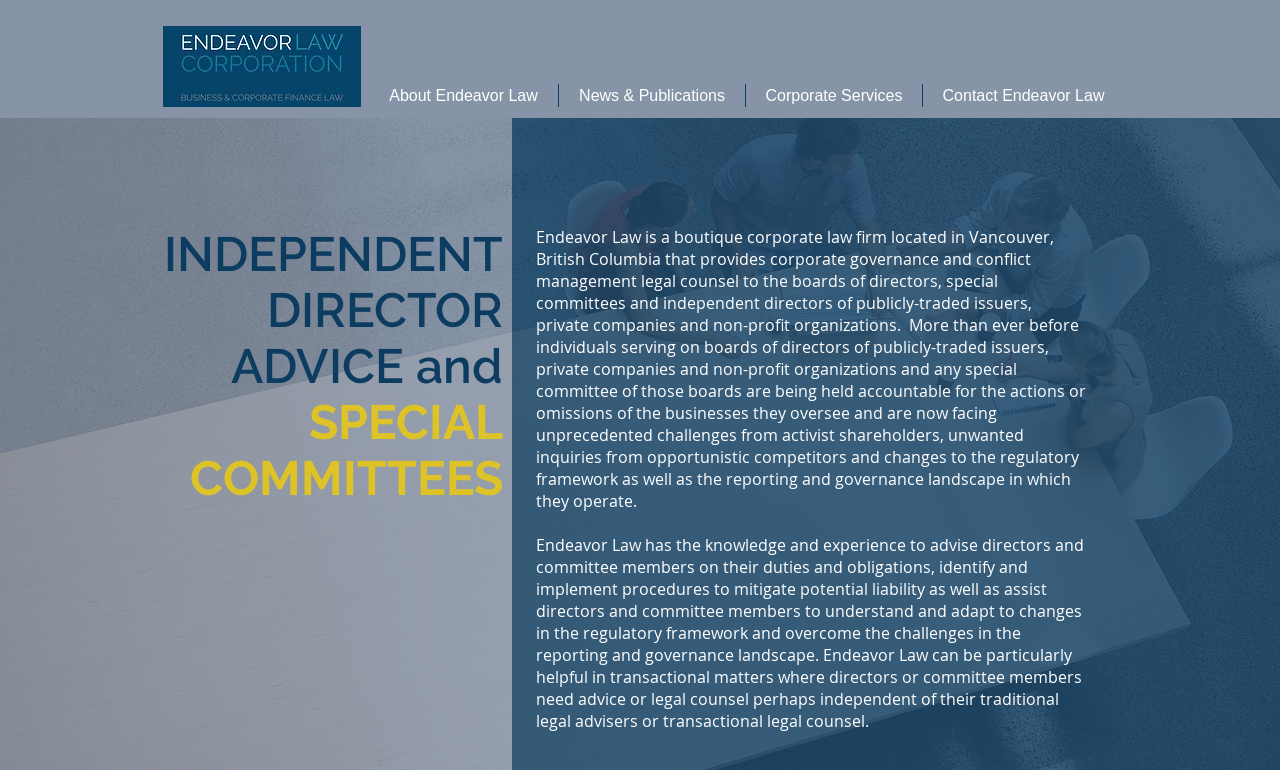Carefully examine the image and provide an in-depth answer to the question: What kind of organizations does Endeavor Law work with?

According to the webpage content, 'Endeavor Law provides corporate governance and conflict management legal counsel to the boards of directors, special committees and independent directors of publicly-traded issuers, private companies and non-profit organizations...' which indicates that Endeavor Law works with publicly-traded issuers, private companies, and non-profit organizations.